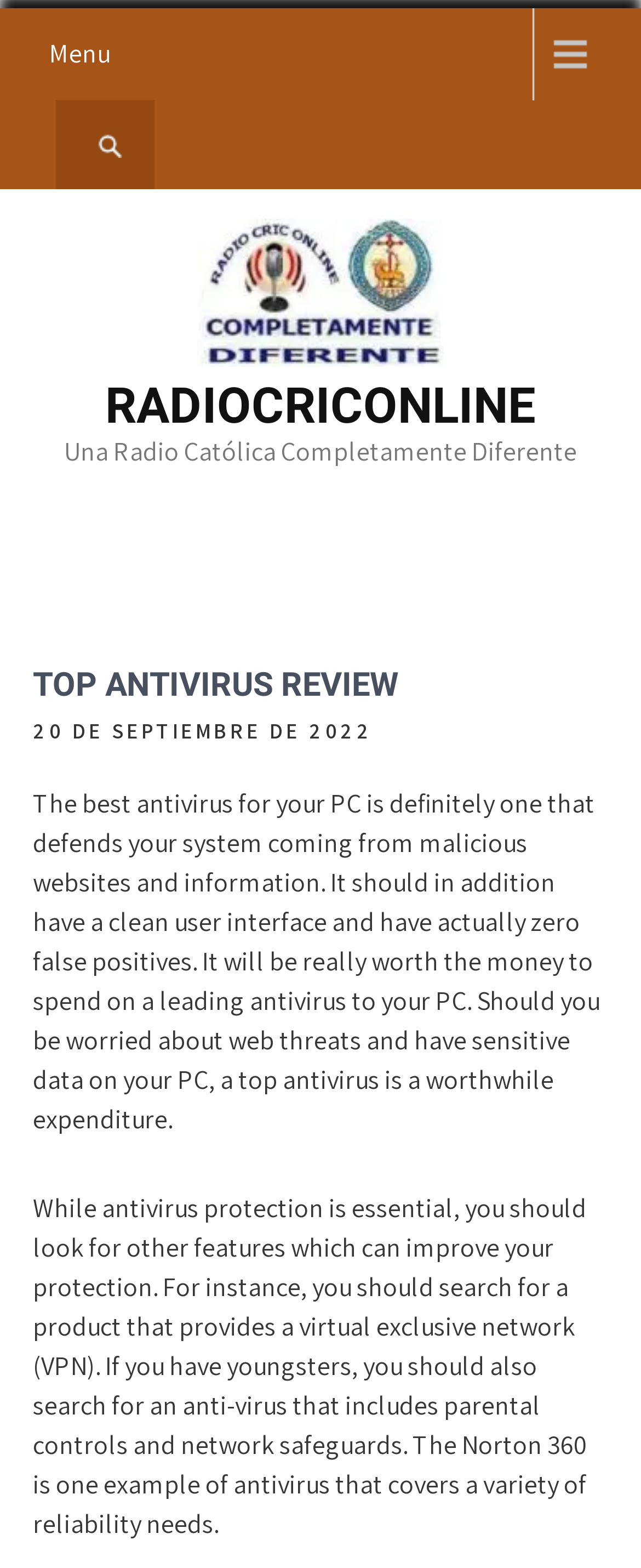Based on the image, provide a detailed and complete answer to the question: 
What is an example of antivirus software?

The webpage mentions Norton 360 as an example of antivirus software that covers a variety of security needs. This is stated in the text 'The Norton 360 is one example of antivirus that covers a variety of reliability needs.'